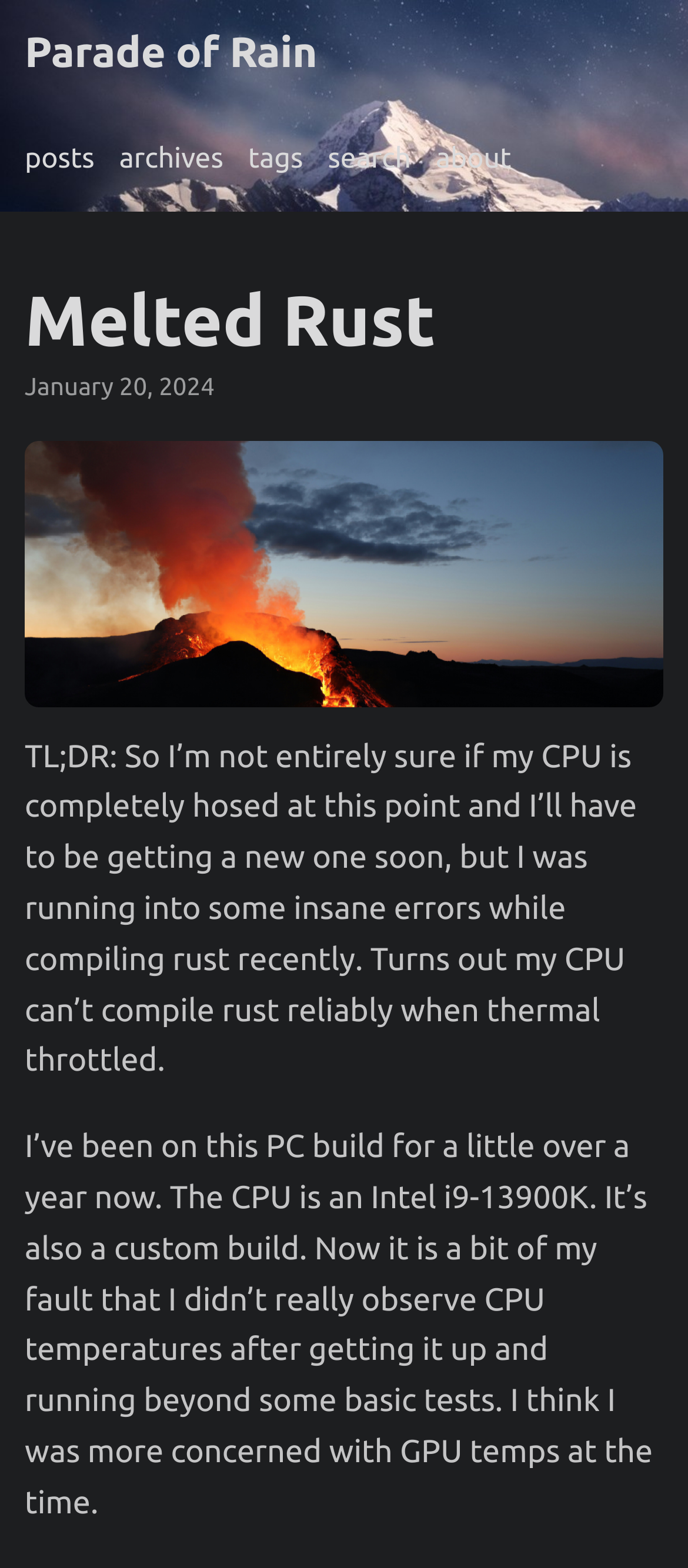What is the author's concern mentioned in the article?
Use the information from the image to give a detailed answer to the question.

I found this information by reading the article content, where it says 'I think I was more concerned with GPU temps at the time.' This implies that the author's concern is CPU temperatures, as they are contrasting it with GPU temperatures.